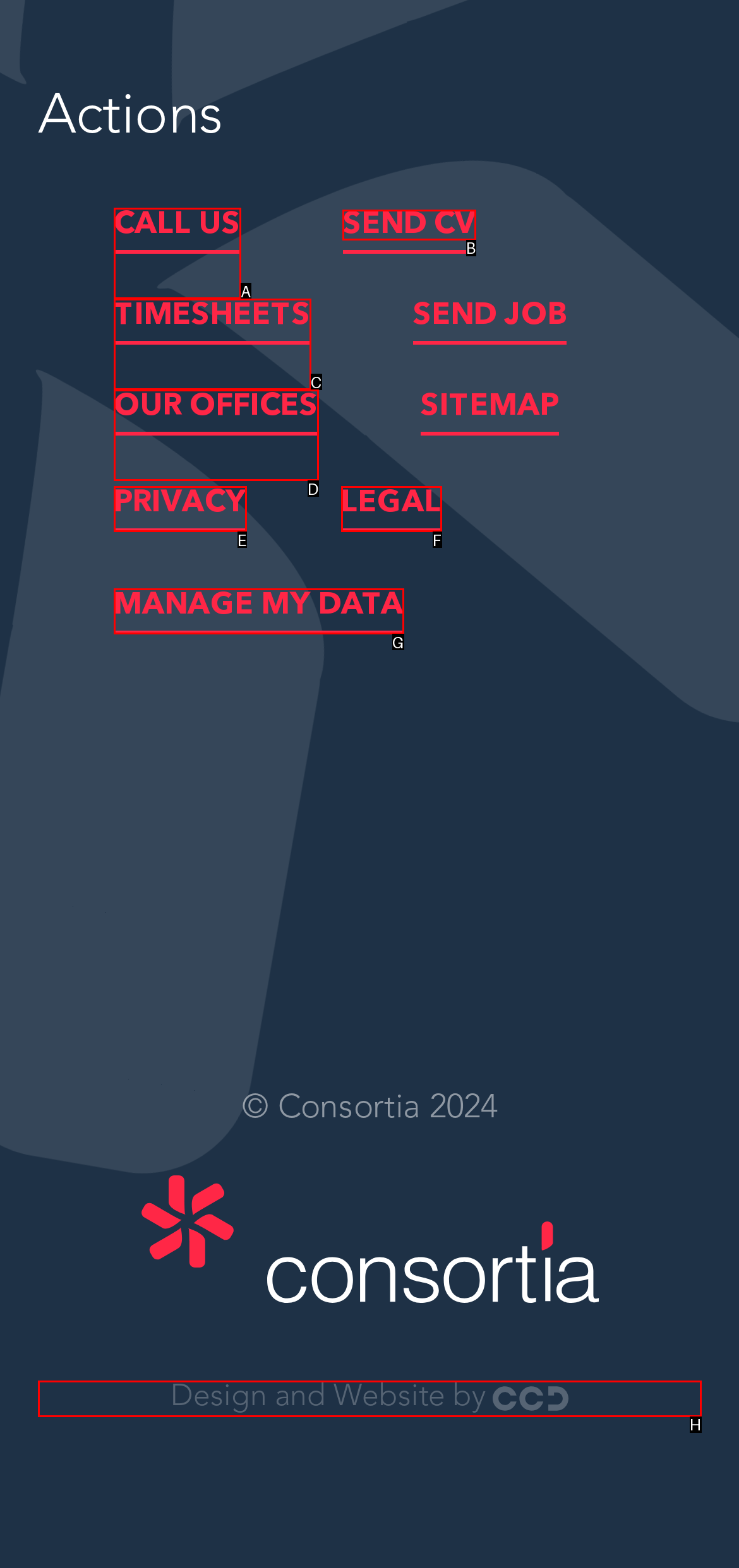Which option should you click on to fulfill this task: Click SEND CV? Answer with the letter of the correct choice.

B